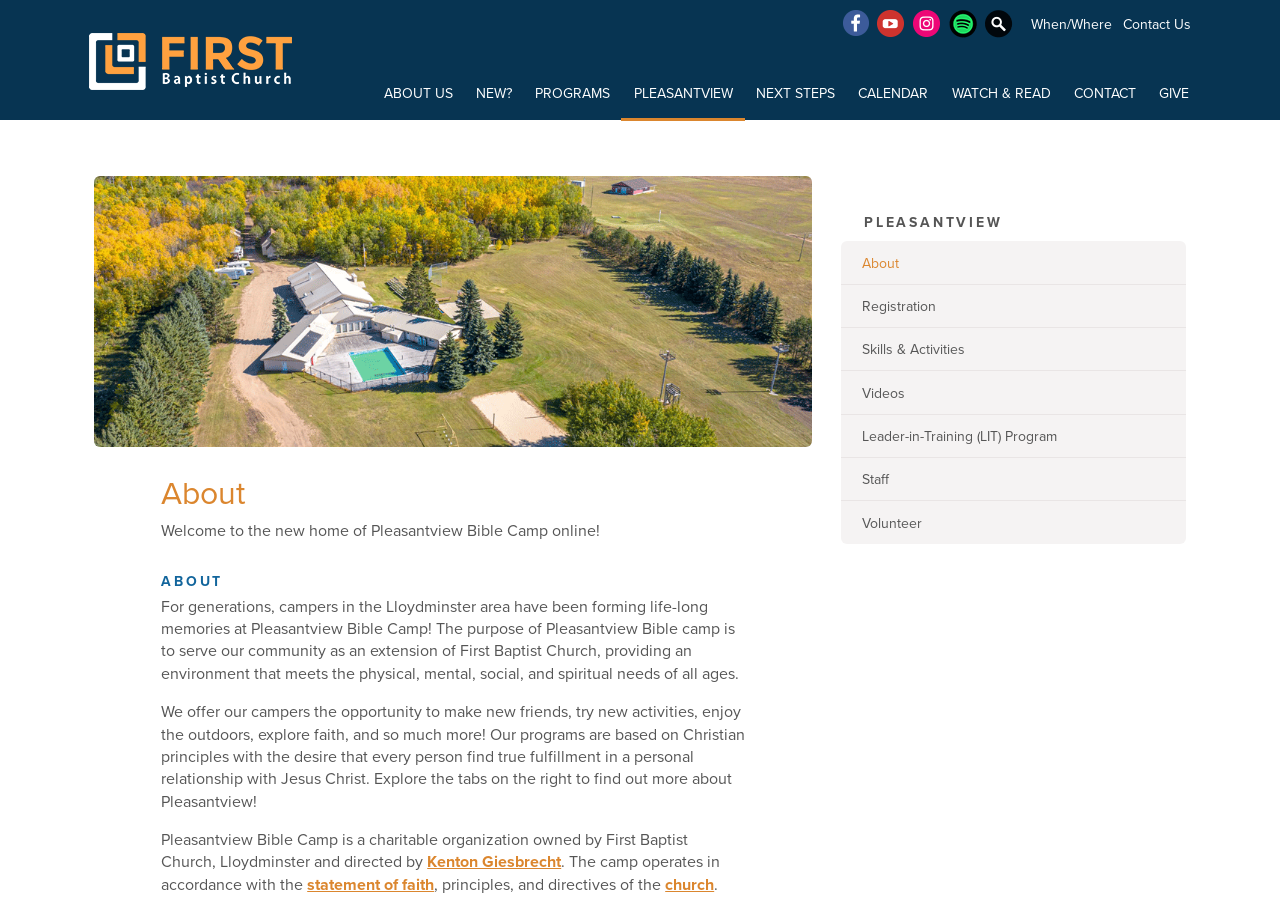Who is the director of Pleasantview Bible Camp?
Please craft a detailed and exhaustive response to the question.

The answer can be found in the link element 'Kenton Giesbrecht' which is part of the text 'Pleasantview Bible Camp is a charitable organization owned by First Baptist Church, Lloydminster and directed by...'.